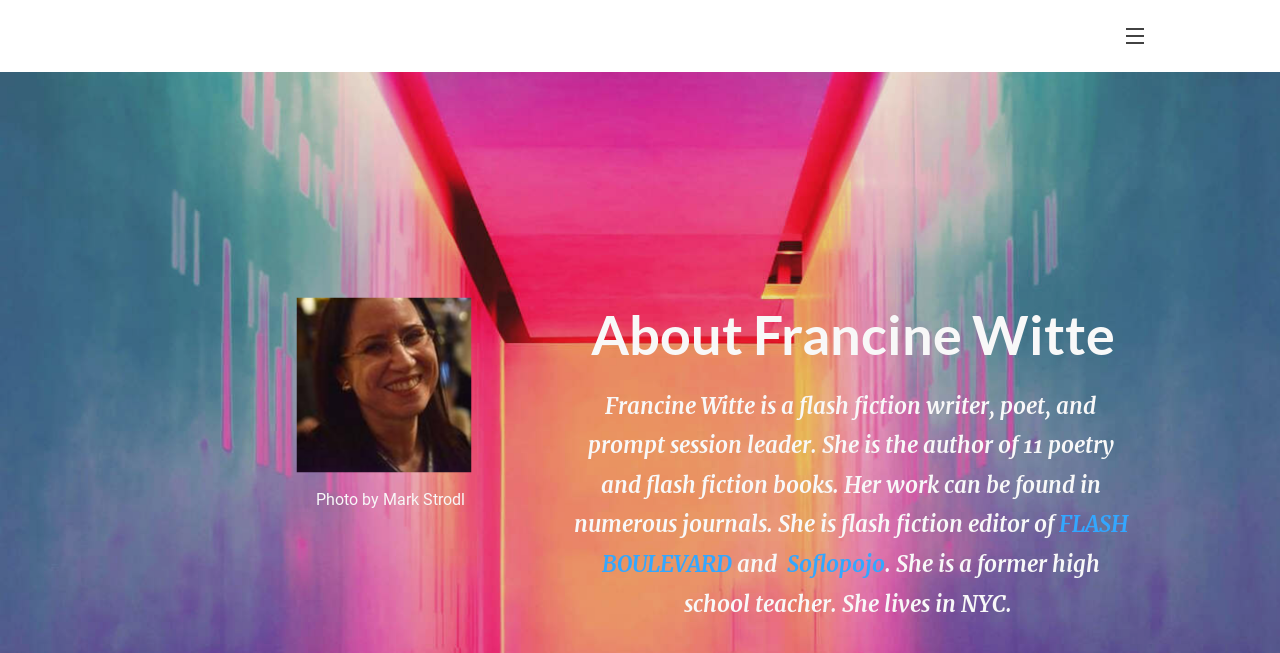What is the name of the journal where Francine Witte's work can be found?
Based on the visual, give a brief answer using one word or a short phrase.

FLASH BOULEVARD